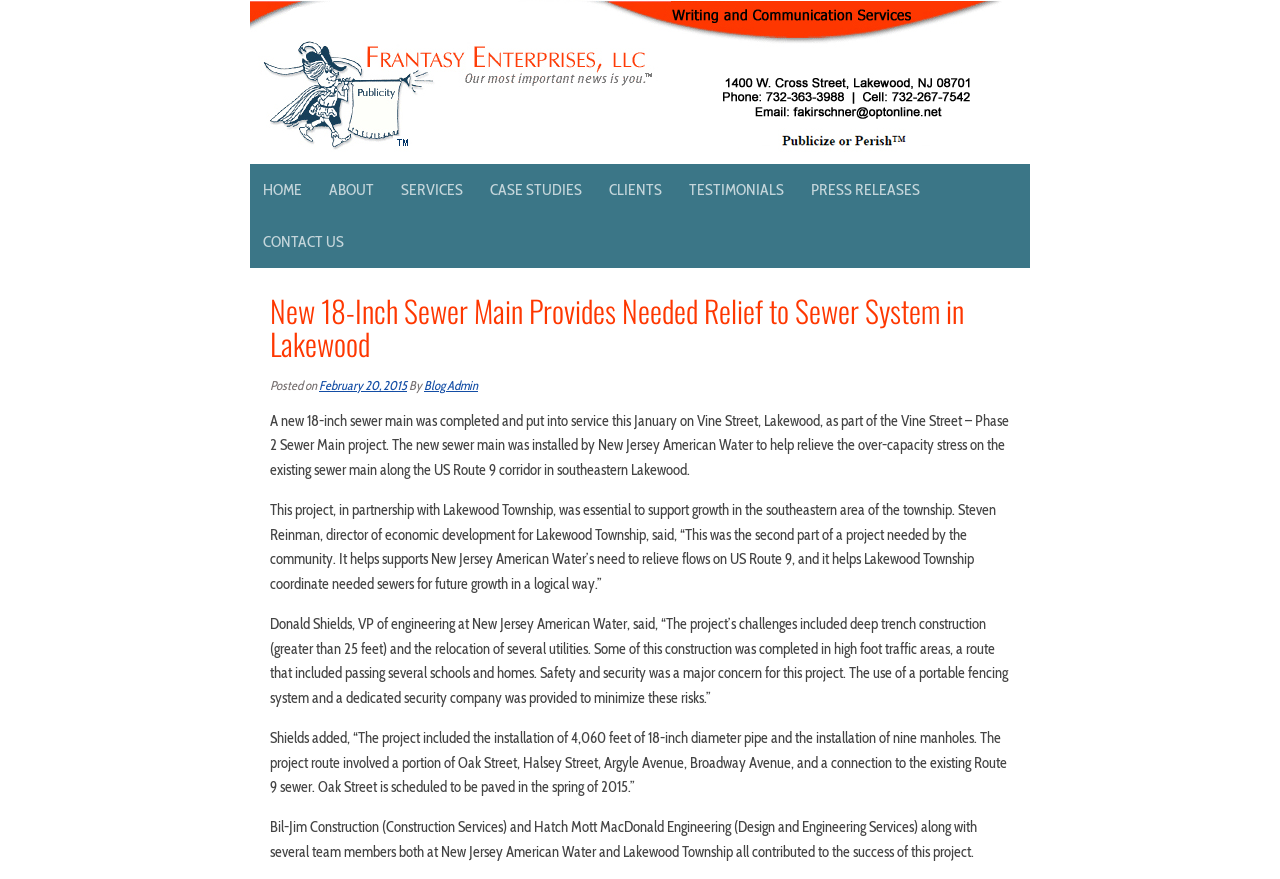Please analyze the image and give a detailed answer to the question:
What is the name of the company that provided construction services for the project?

I found the answer by reading the text in the webpage, specifically the sentence 'Bil-Jim Construction (Construction Services) and Hatch Mott MacDonald Engineering (Design and Engineering Services) along with several team members both at New Jersey American Water and Lakewood Township all contributed to the success of this project.'